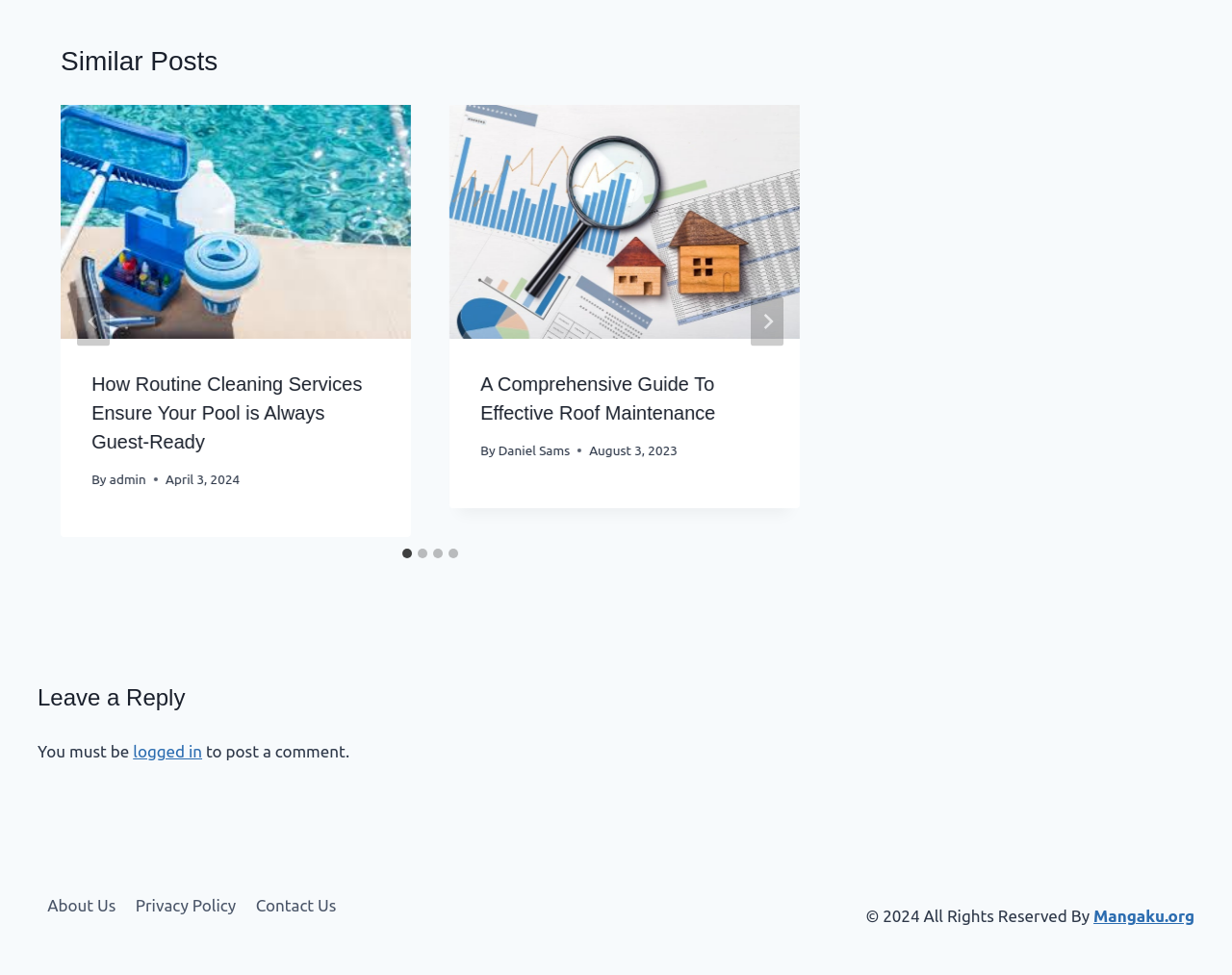Determine the bounding box for the UI element that matches this description: "aria-label="Go to last slide"".

[0.062, 0.304, 0.089, 0.355]